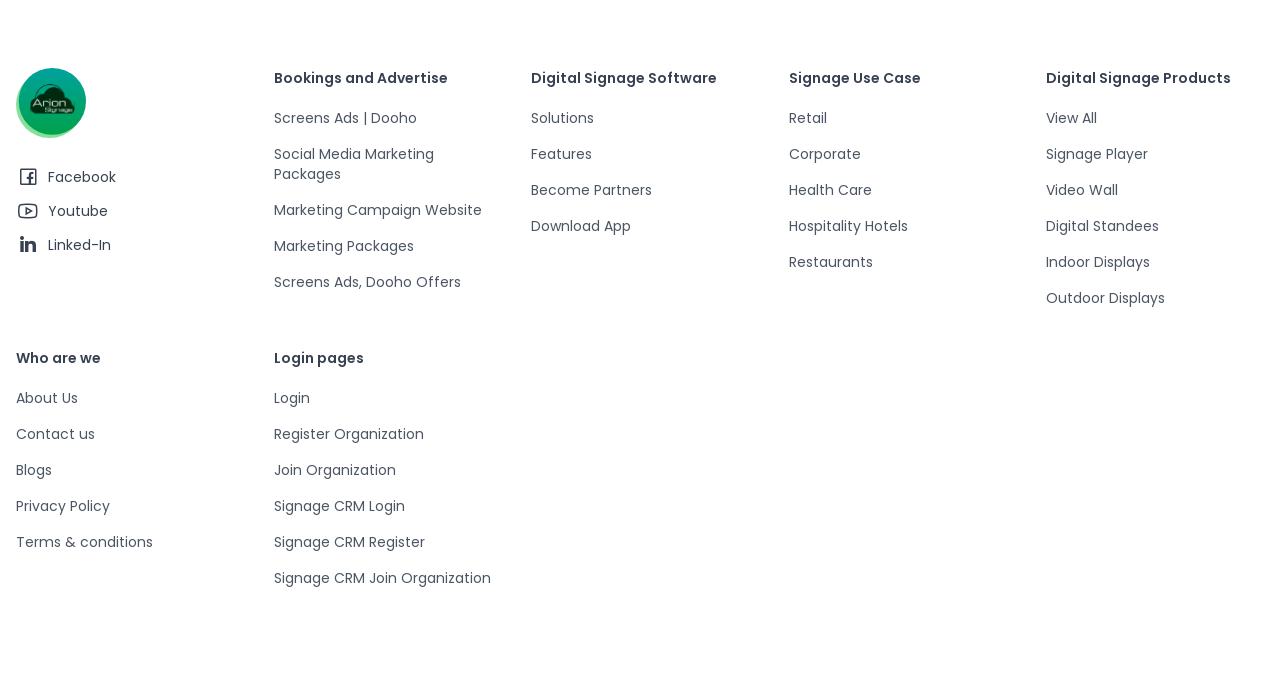Based on the element description, predict the bounding box coordinates (top-left x, top-left y, bottom-right x, bottom-right y) for the UI element in the screenshot: Solutions

[0.415, 0.154, 0.464, 0.182]